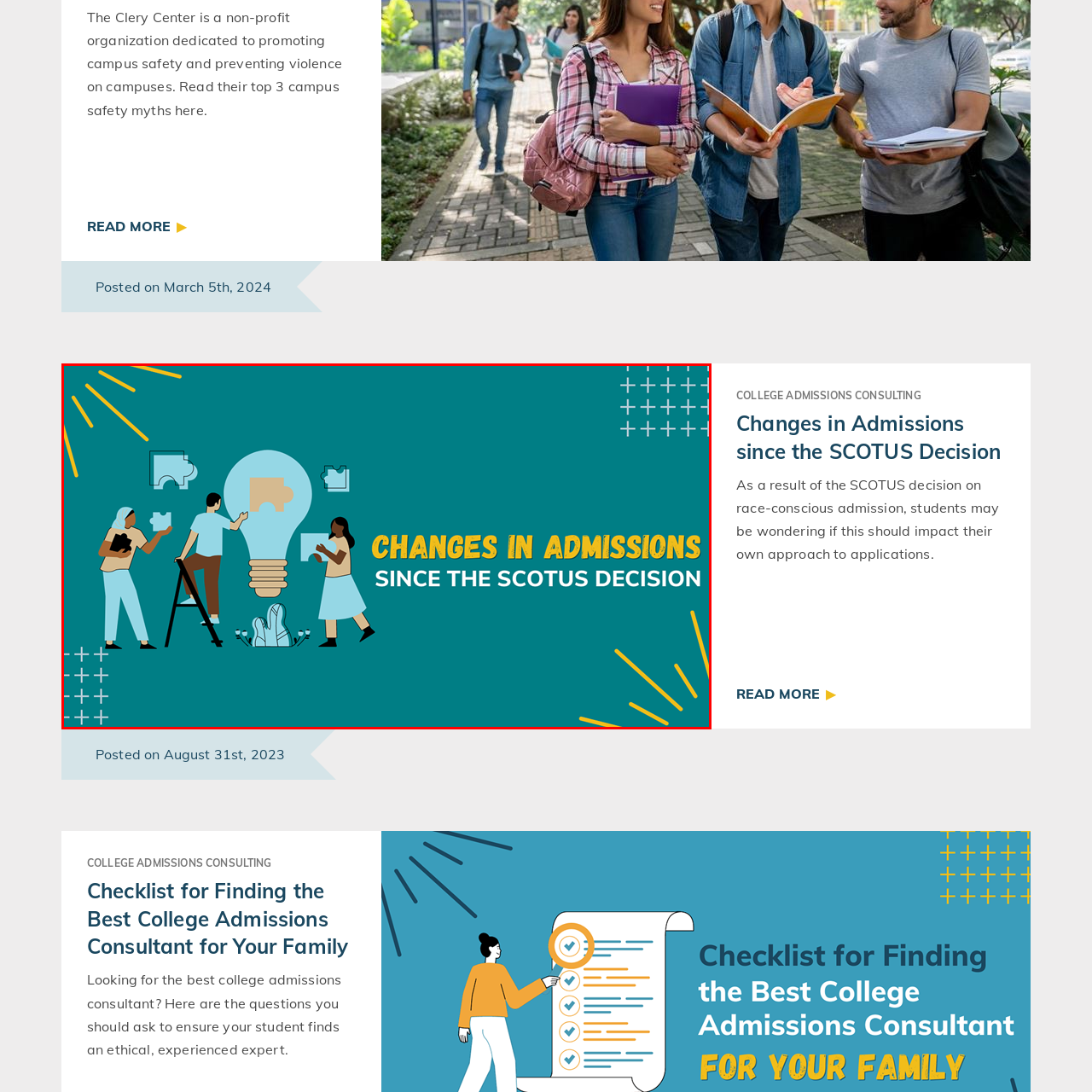What is the color of the typography of the heading? Look at the image outlined by the red bounding box and provide a succinct answer in one word or a brief phrase.

Yellow